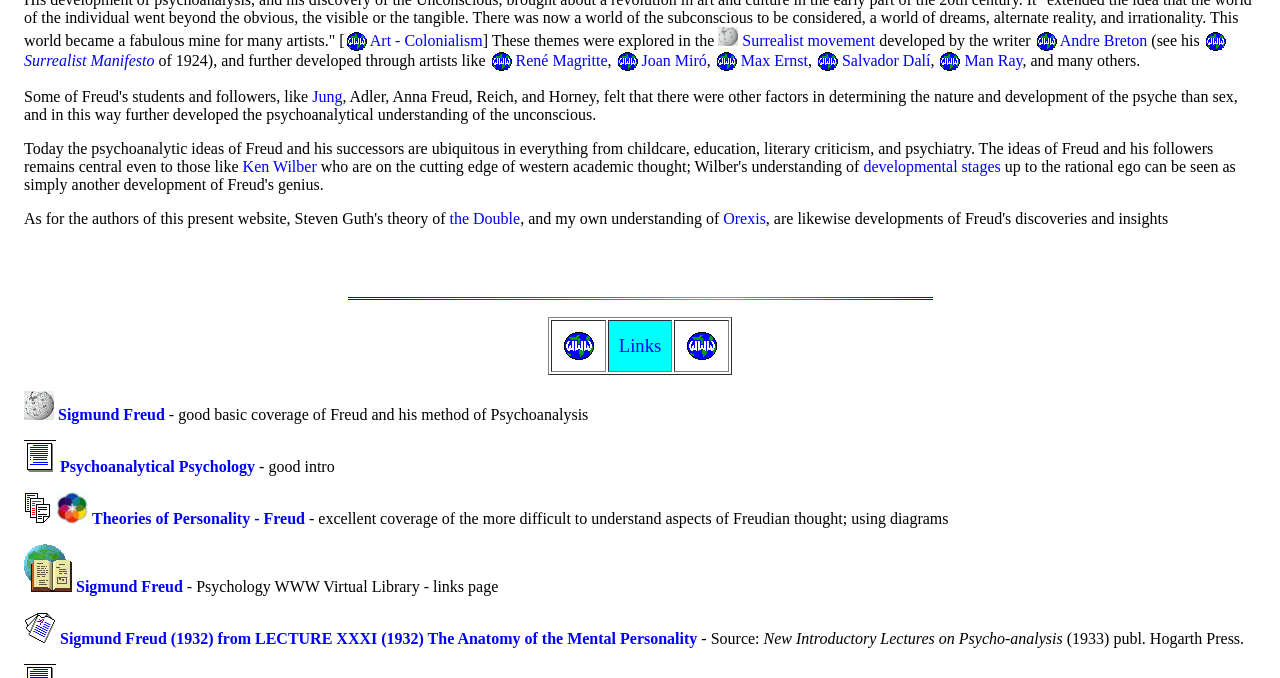Indicate the bounding box coordinates of the element that must be clicked to execute the instruction: "View the lecture on the Anatomy of the Mental Personality". The coordinates should be given as four float numbers between 0 and 1, i.e., [left, top, right, bottom].

[0.047, 0.93, 0.545, 0.955]